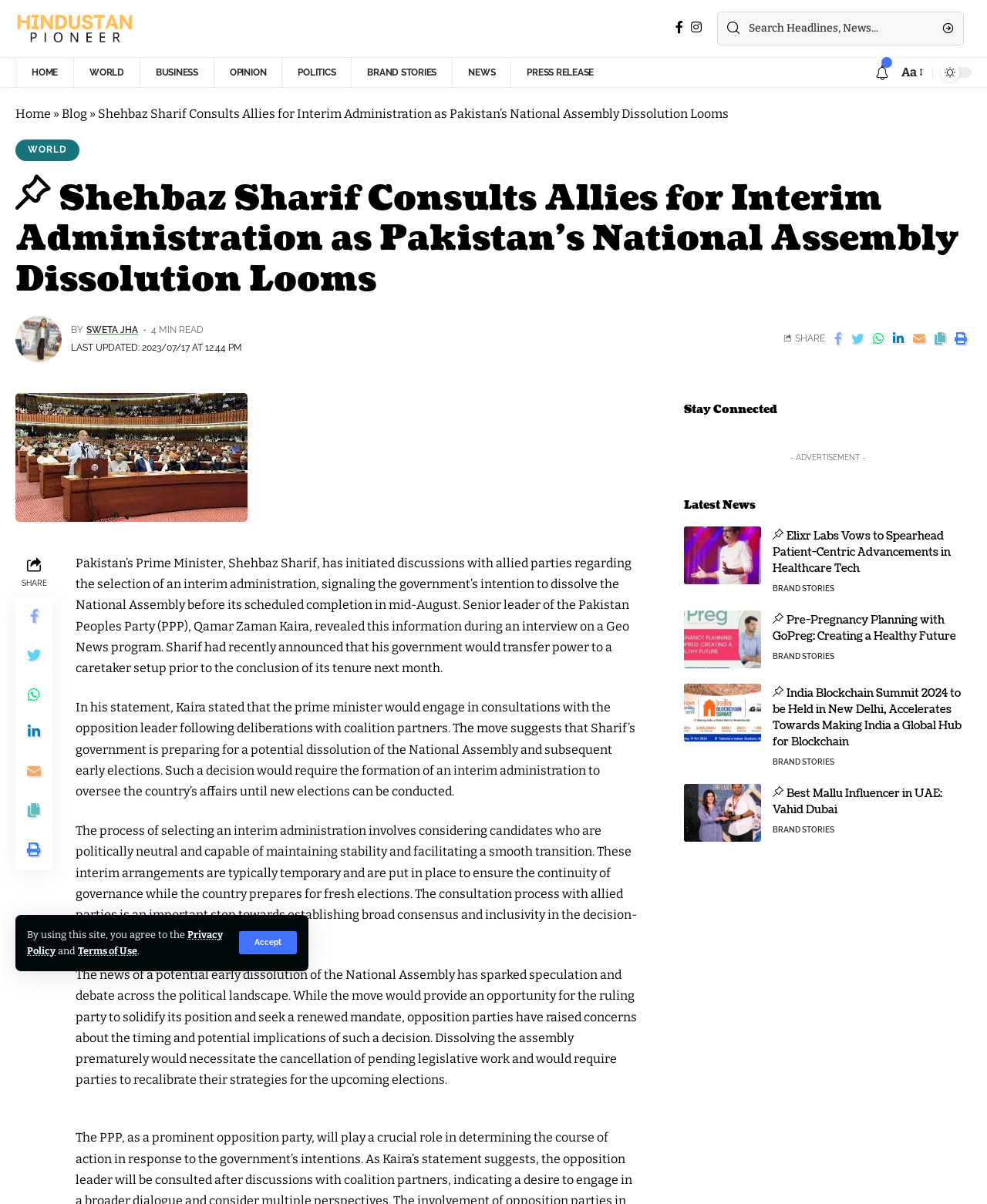Identify the bounding box coordinates of the section that should be clicked to achieve the task described: "Search for news".

[0.759, 0.01, 0.945, 0.037]